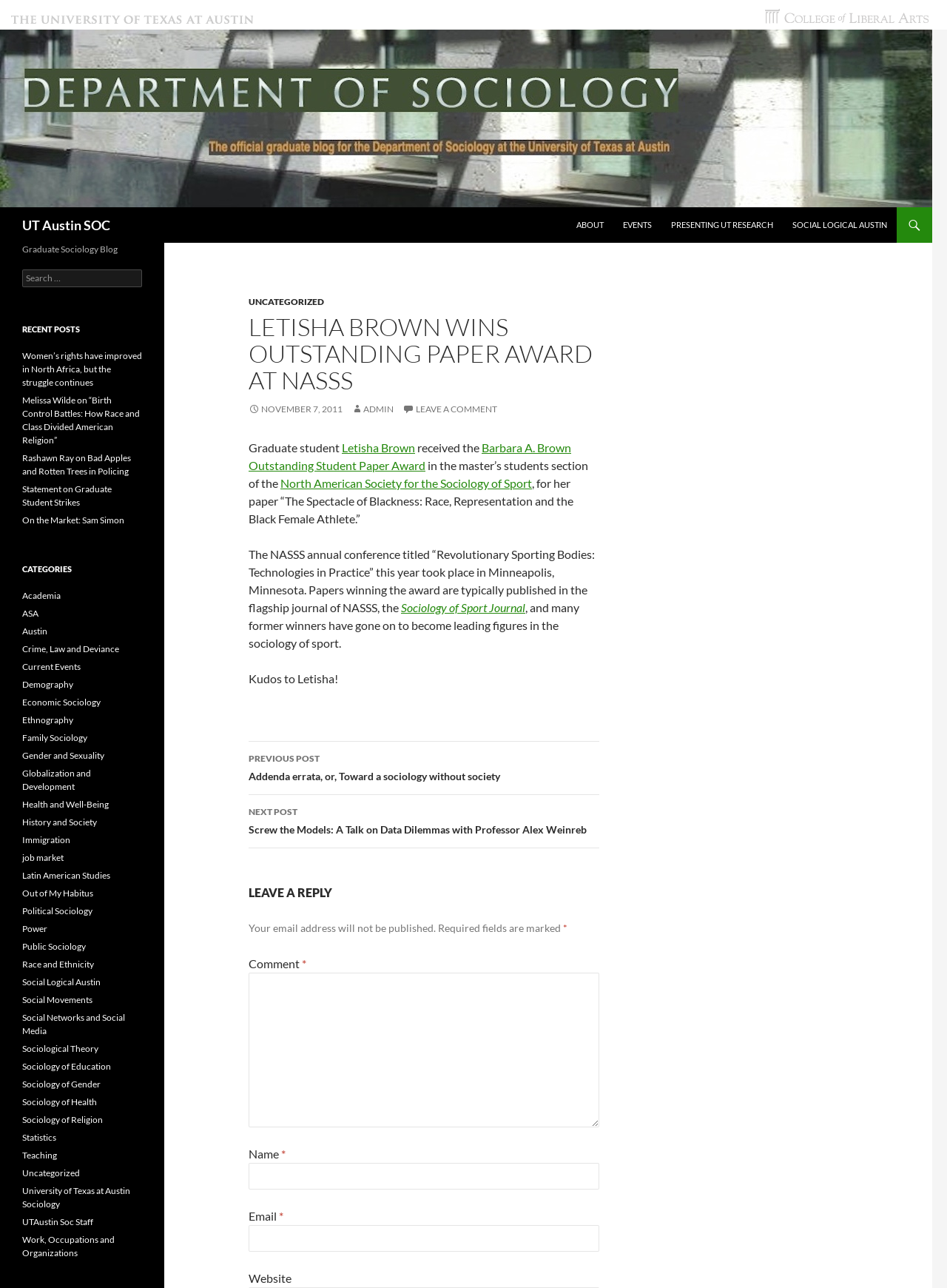Where did the NASSS annual conference take place?
Please provide a single word or phrase answer based on the image.

Minneapolis, Minnesota